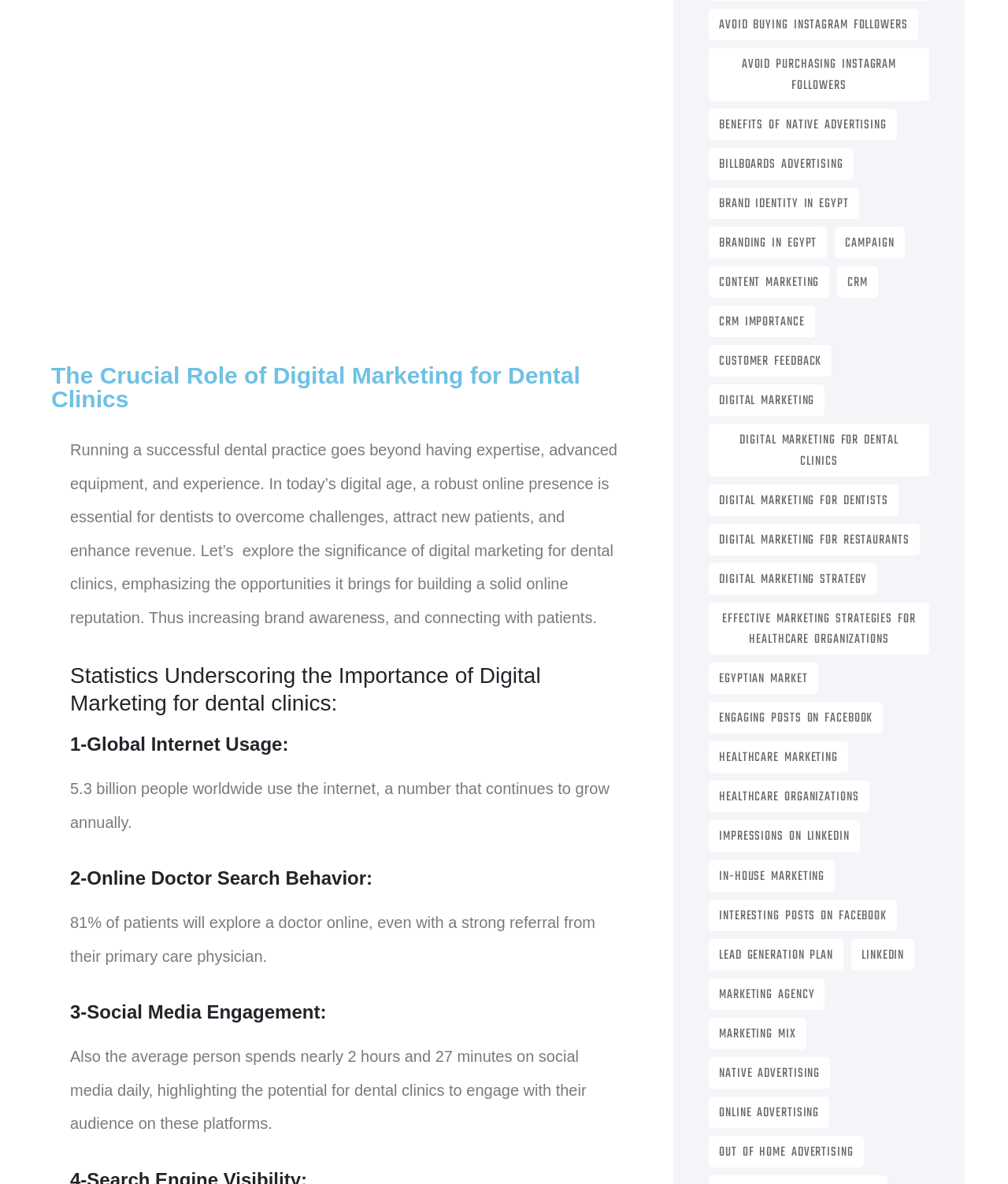Using the image as a reference, answer the following question in as much detail as possible:
How many statistics are mentioned on the webpage?

The webpage mentions three statistics: 1-Global Internet Usage, 2-Online Doctor Search Behavior, and 3-Social Media Engagement. These statistics are highlighted as important for dental clinics to understand the significance of digital marketing.